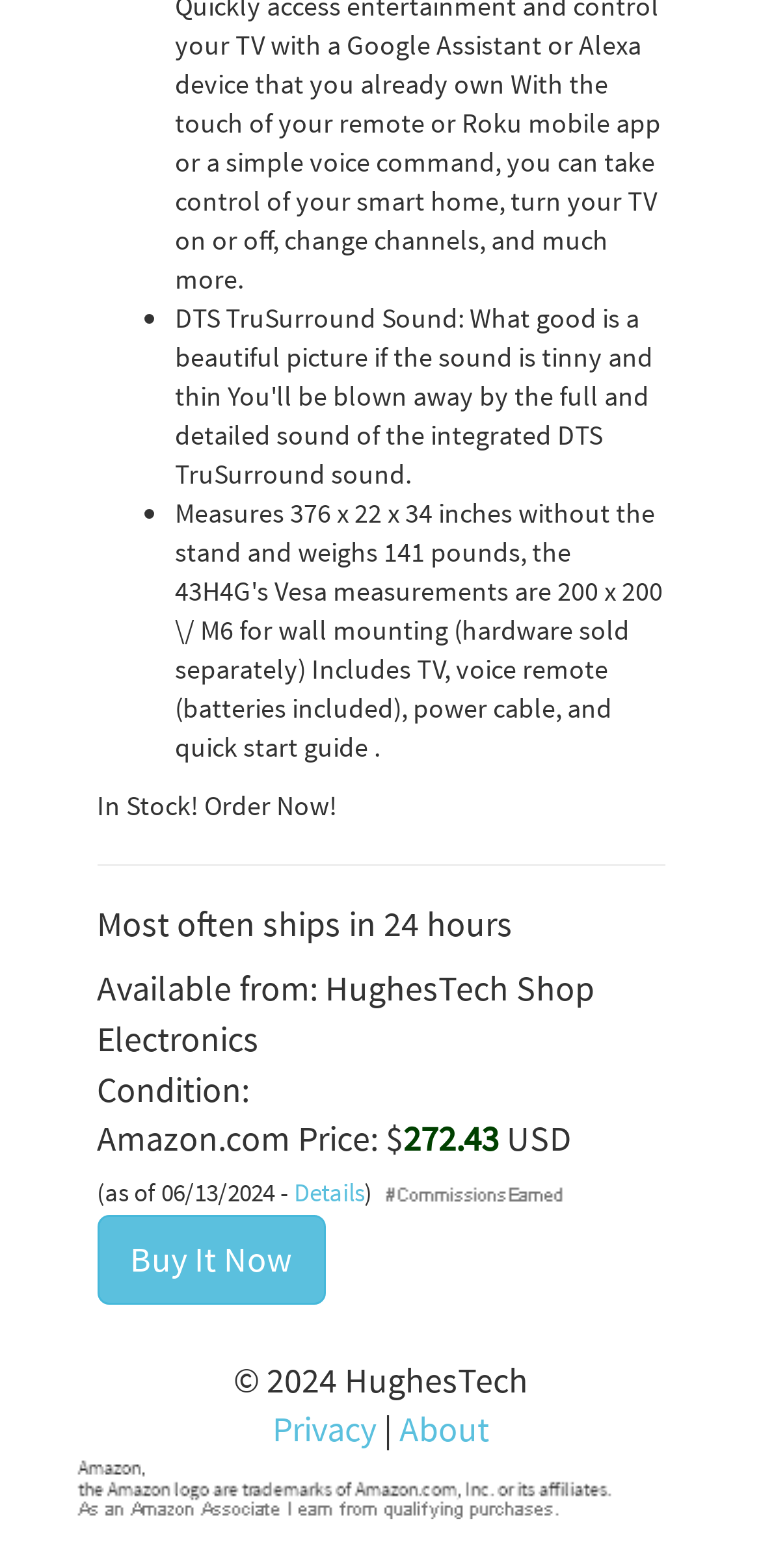Please find the bounding box for the UI component described as follows: "Buy It Now".

[0.127, 0.775, 0.427, 0.832]